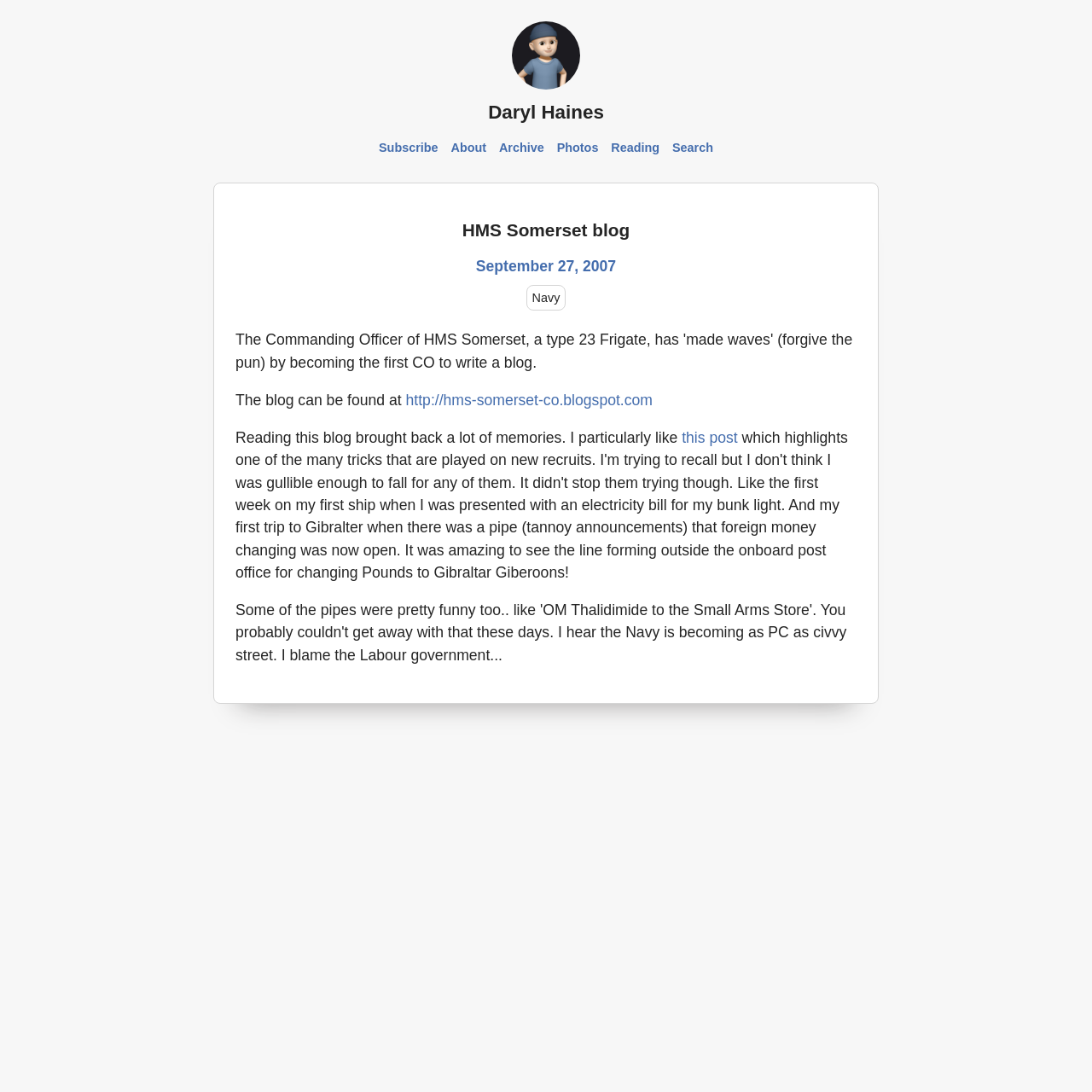Identify the bounding box of the UI element described as follows: "this post". Provide the coordinates as four float numbers in the range of 0 to 1 [left, top, right, bottom].

[0.624, 0.393, 0.676, 0.408]